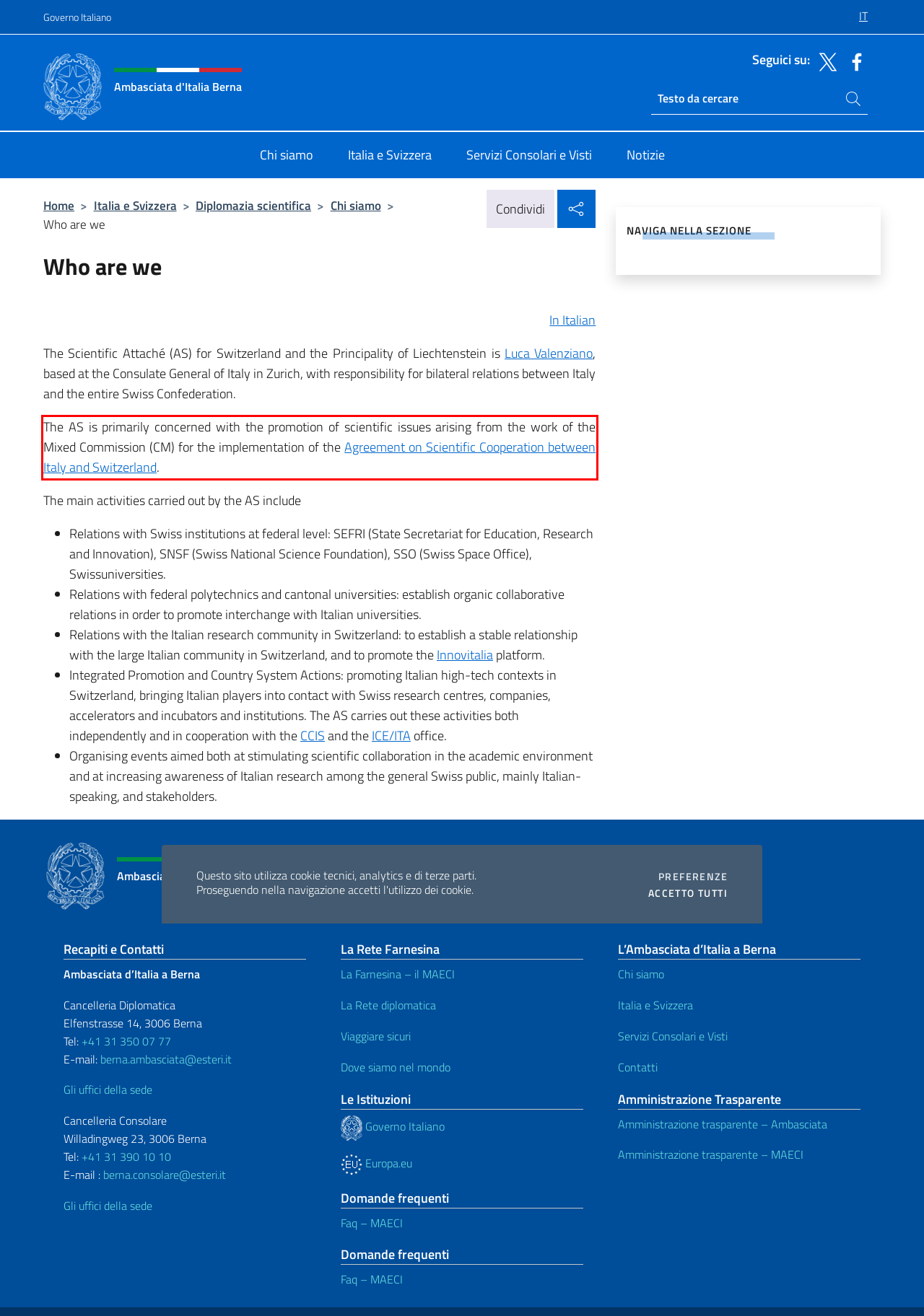The screenshot provided shows a webpage with a red bounding box. Apply OCR to the text within this red bounding box and provide the extracted content.

The AS is primarily concerned with the promotion of scientific issues arising from the work of the Mixed Commission (CM) for the implementation of the Agreement on Scientific Cooperation between Italy and Switzerland.